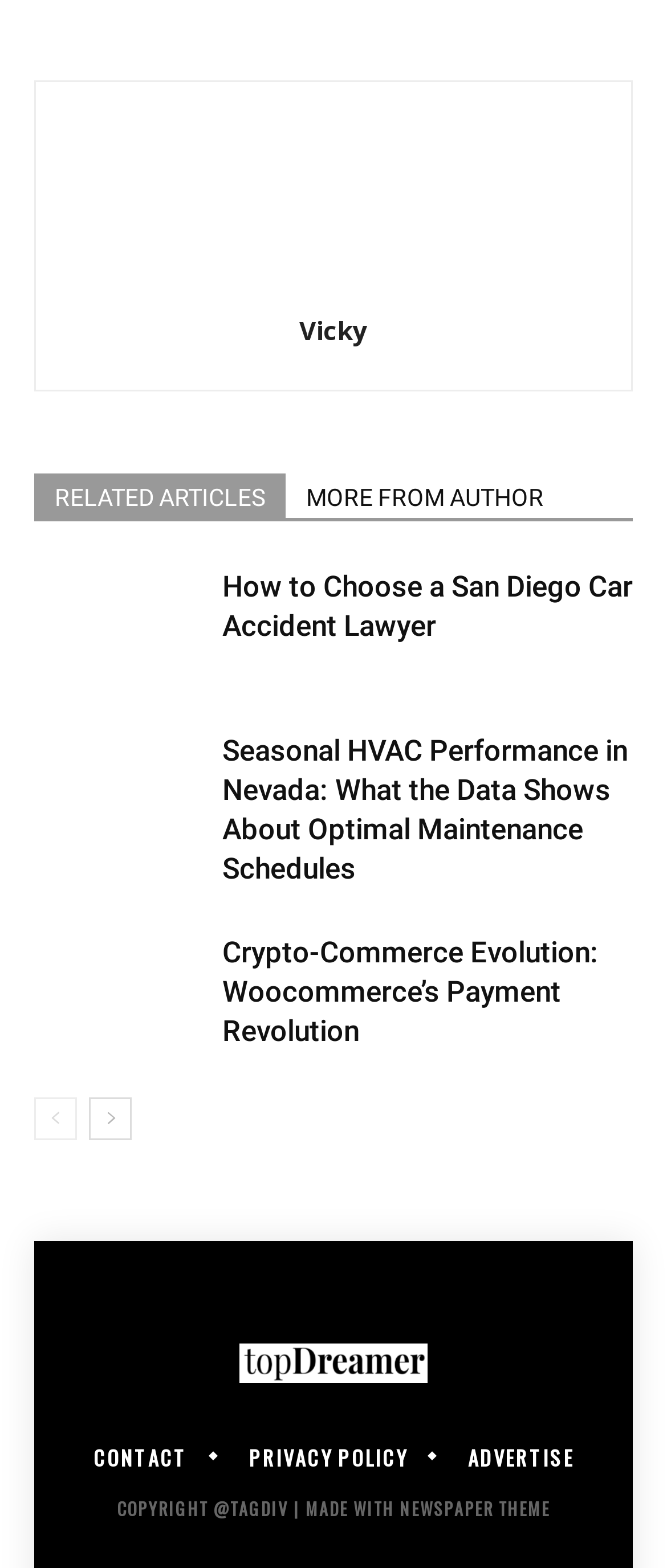Find the bounding box of the element with the following description: "MORE FROM AUTHOR". The coordinates must be four float numbers between 0 and 1, formatted as [left, top, right, bottom].

[0.428, 0.302, 0.846, 0.331]